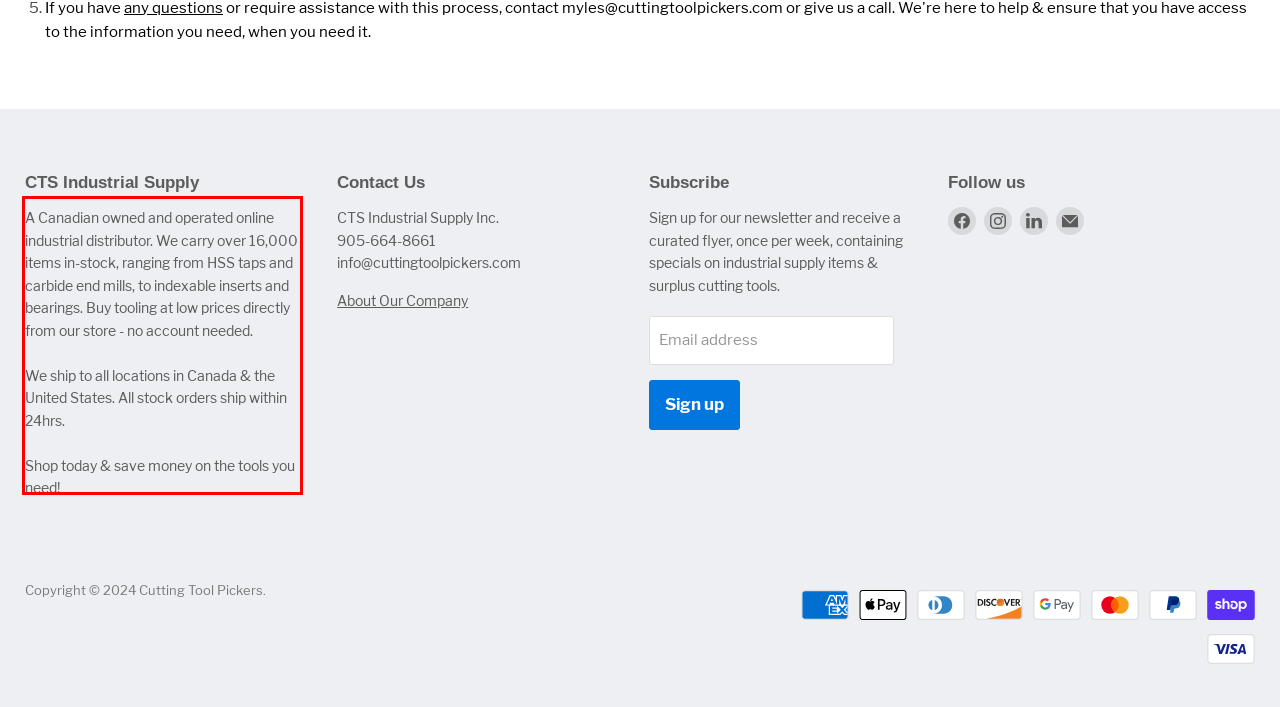Identify the text inside the red bounding box on the provided webpage screenshot by performing OCR.

A Canadian owned and operated online industrial distributor. We carry over 16,000 items in-stock, ranging from HSS taps and carbide end mills, to indexable inserts and bearings. Buy tooling at low prices directly from our store - no account needed. We ship to all locations in Canada & the United States. All stock orders ship within 24hrs. Shop today & save money on the tools you need!